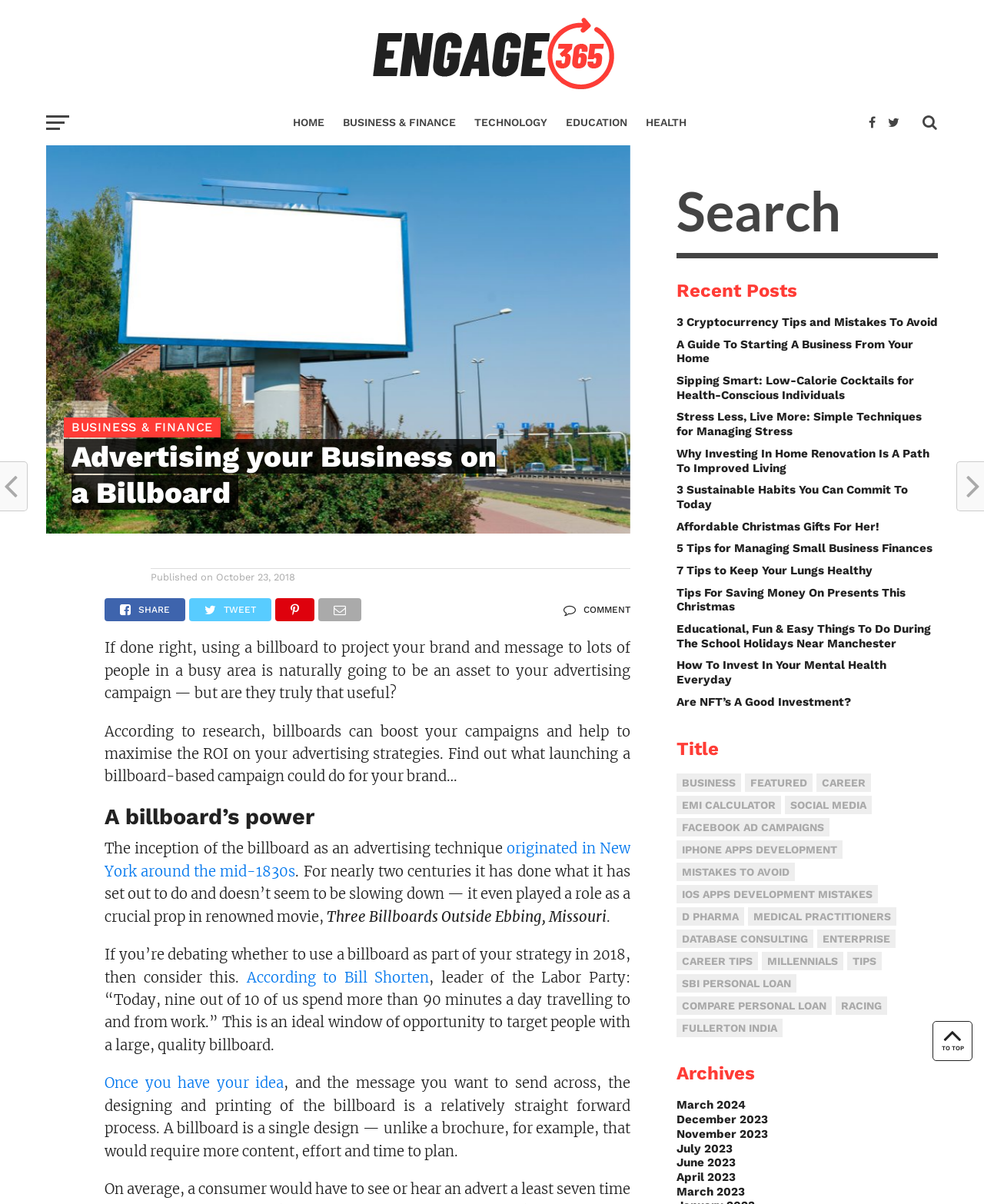How much time do people spend traveling to and from work according to the article?
Based on the image, respond with a single word or phrase.

More than 90 minutes a day